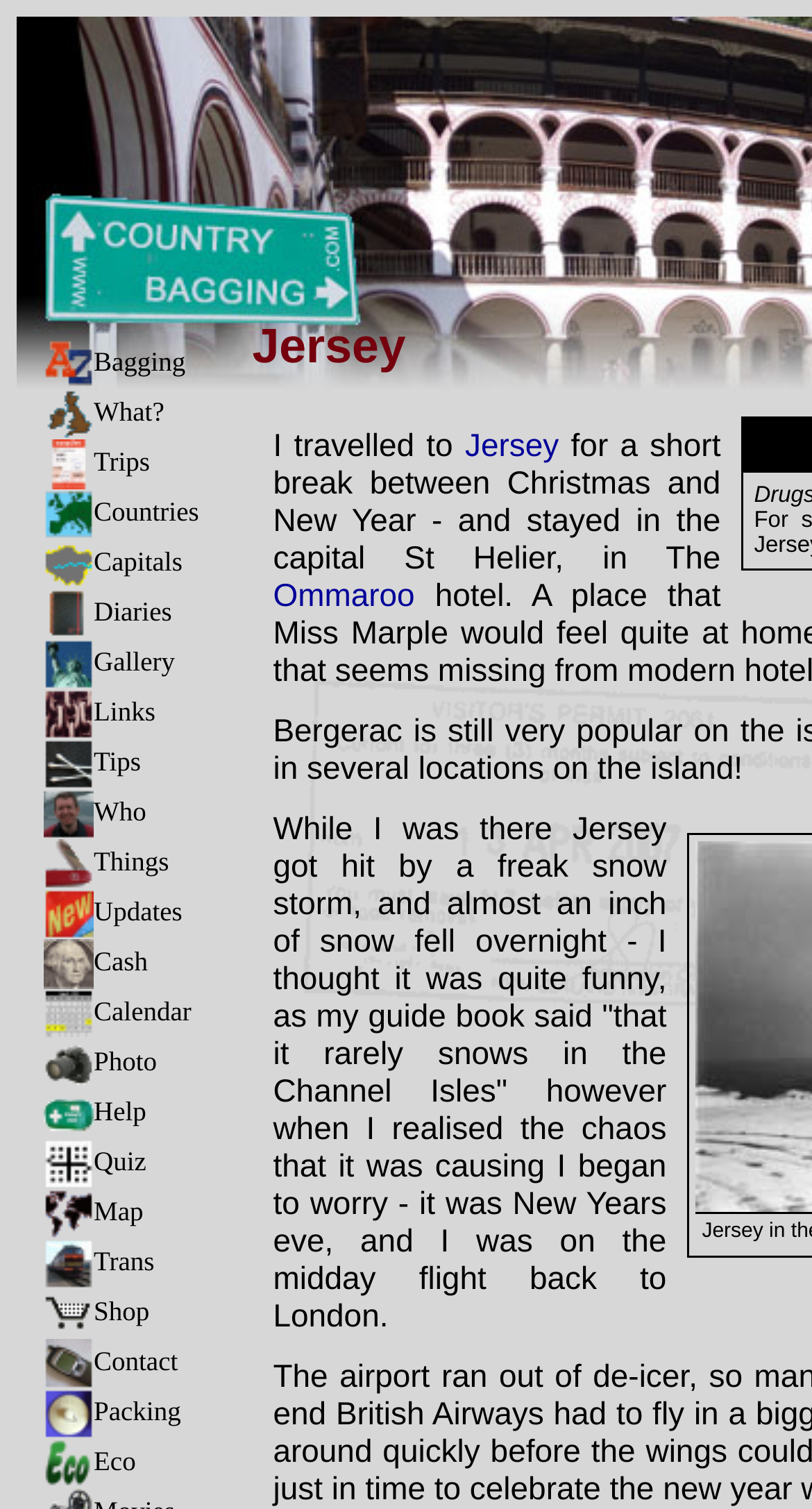Use a single word or phrase to answer the question: 
How many links are on the webpage?

30